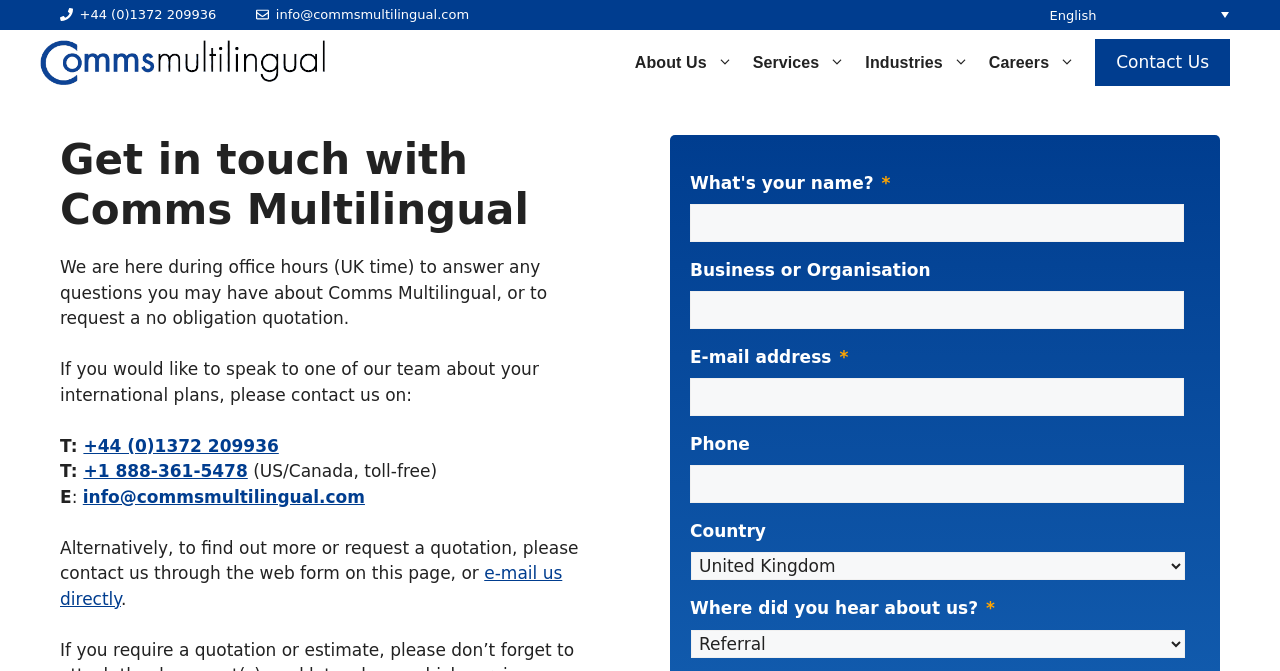What are the office hours of Comms Multilingual?
Using the details from the image, give an elaborate explanation to answer the question.

I found the office hours by reading the static text on the webpage, which states 'We are here during office hours (UK time) to answer any questions you may have about Comms Multilingual, or to request a no obligation quotation'.